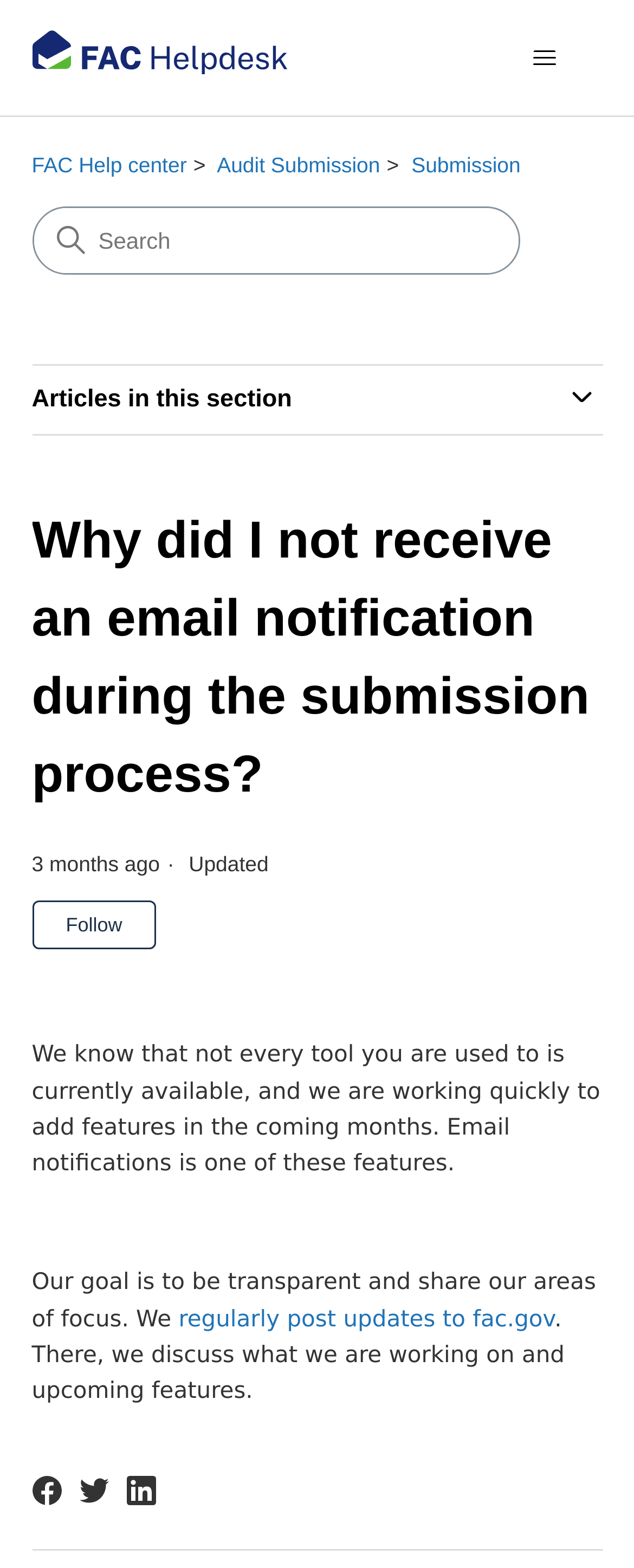Utilize the details in the image to give a detailed response to the question: What is the topic of the article?

I looked at the heading of the article, which is 'Why did I not receive an email notification during the submission process?'. This suggests that the article is about email notifications during the submission process.